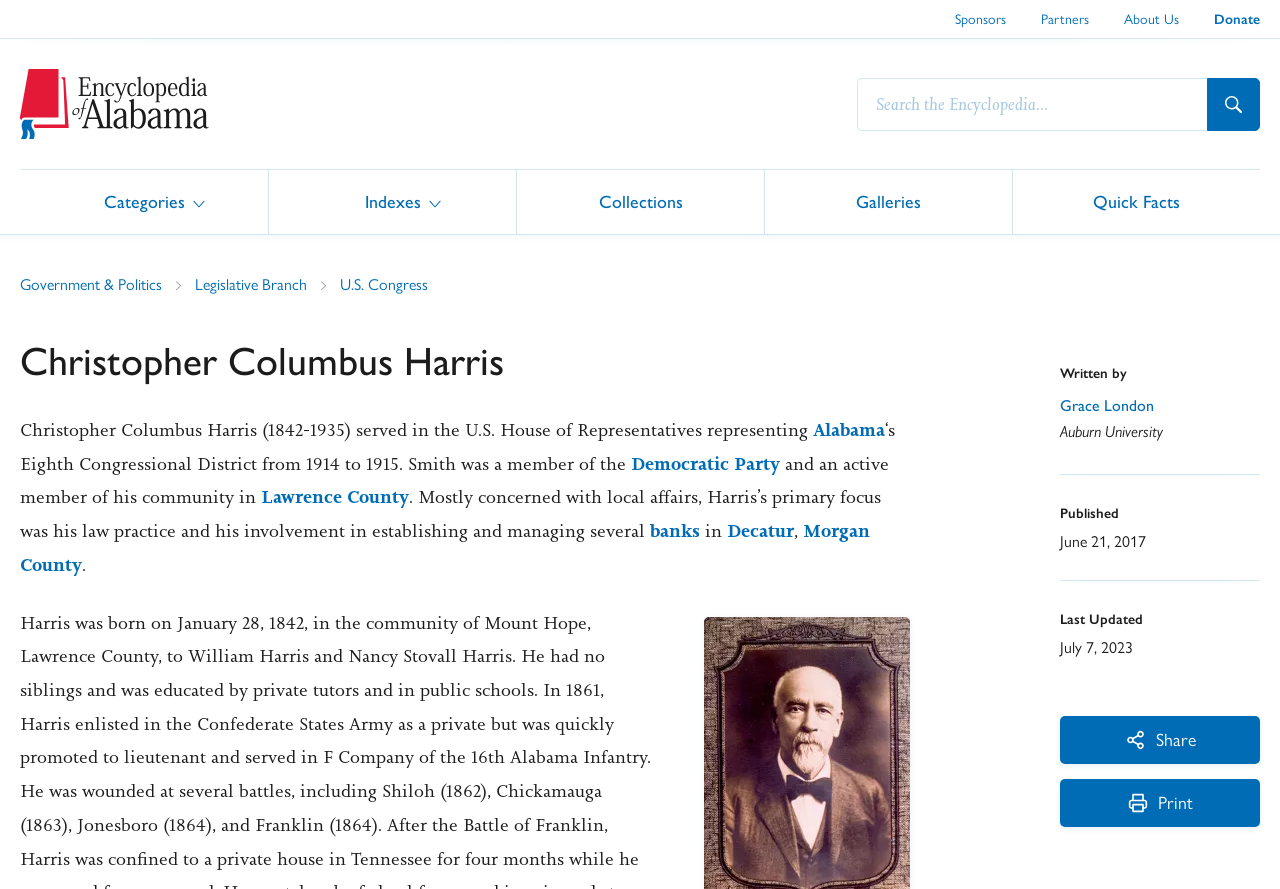Please locate the bounding box coordinates of the element that needs to be clicked to achieve the following instruction: "Read about the Democratic Party". The coordinates should be four float numbers between 0 and 1, i.e., [left, top, right, bottom].

[0.493, 0.508, 0.609, 0.535]